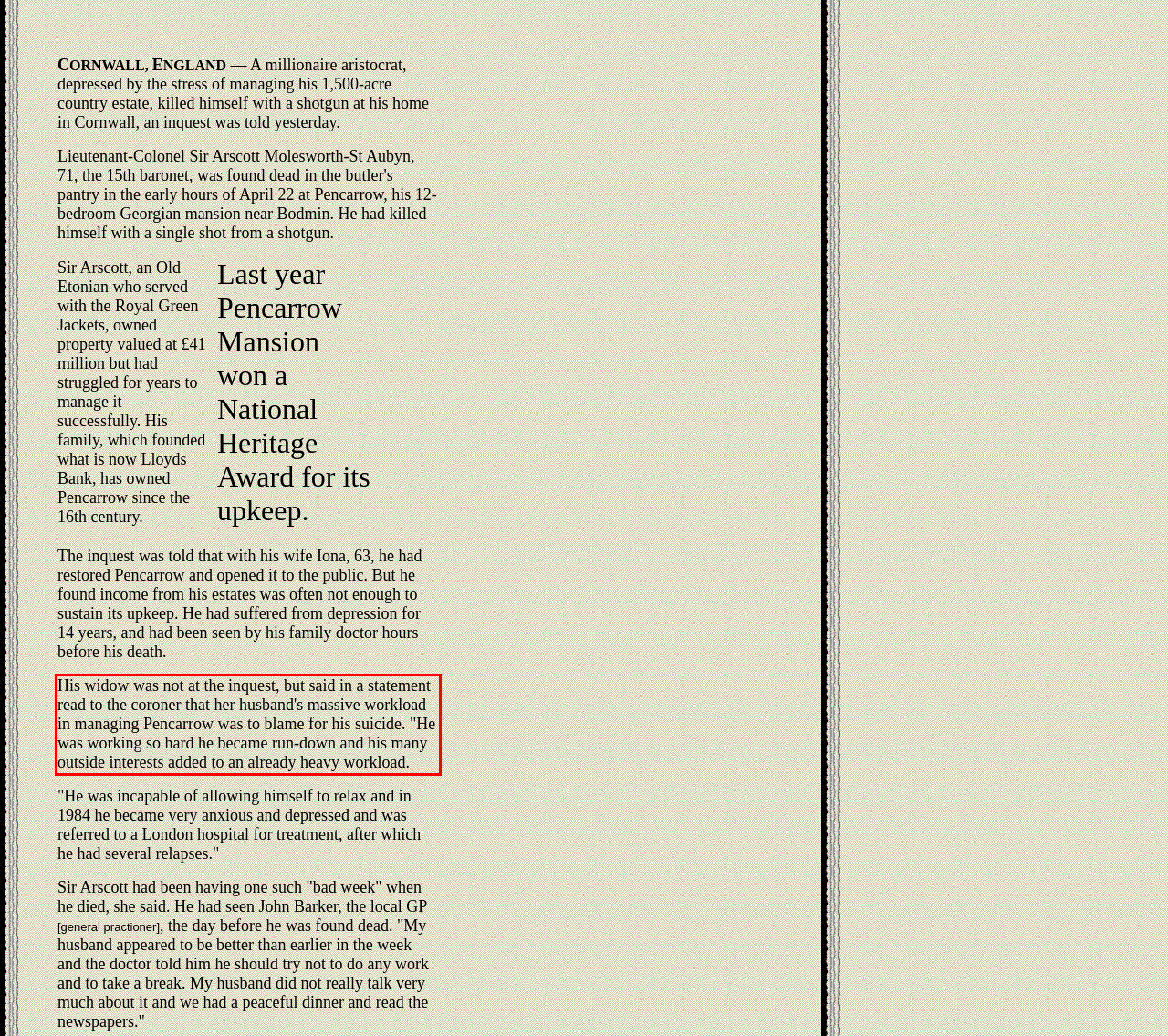Identify the text inside the red bounding box in the provided webpage screenshot and transcribe it.

His widow was not at the inquest, but said in a statement read to the coroner that her husband's massive workload in managing Pencarrow was to blame for his suicide. "He was working so hard he became run-down and his many outside interests added to an already heavy workload.